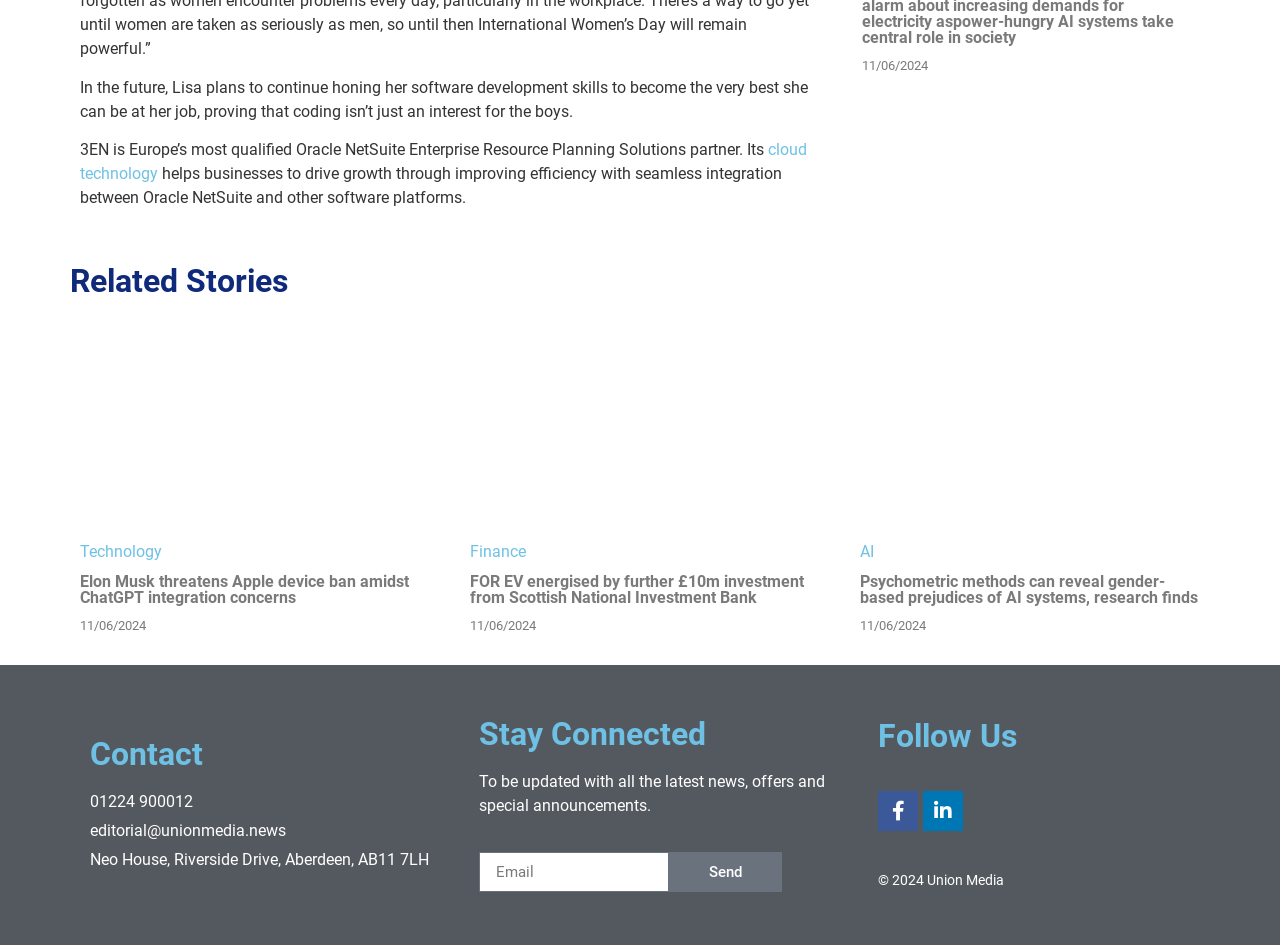What is the address of Neo House?
Provide an in-depth answer to the question, covering all aspects.

The StaticText element with the text 'Neo House, Riverside Drive, Aberdeen, AB11 7LH' provides the address of Neo House.